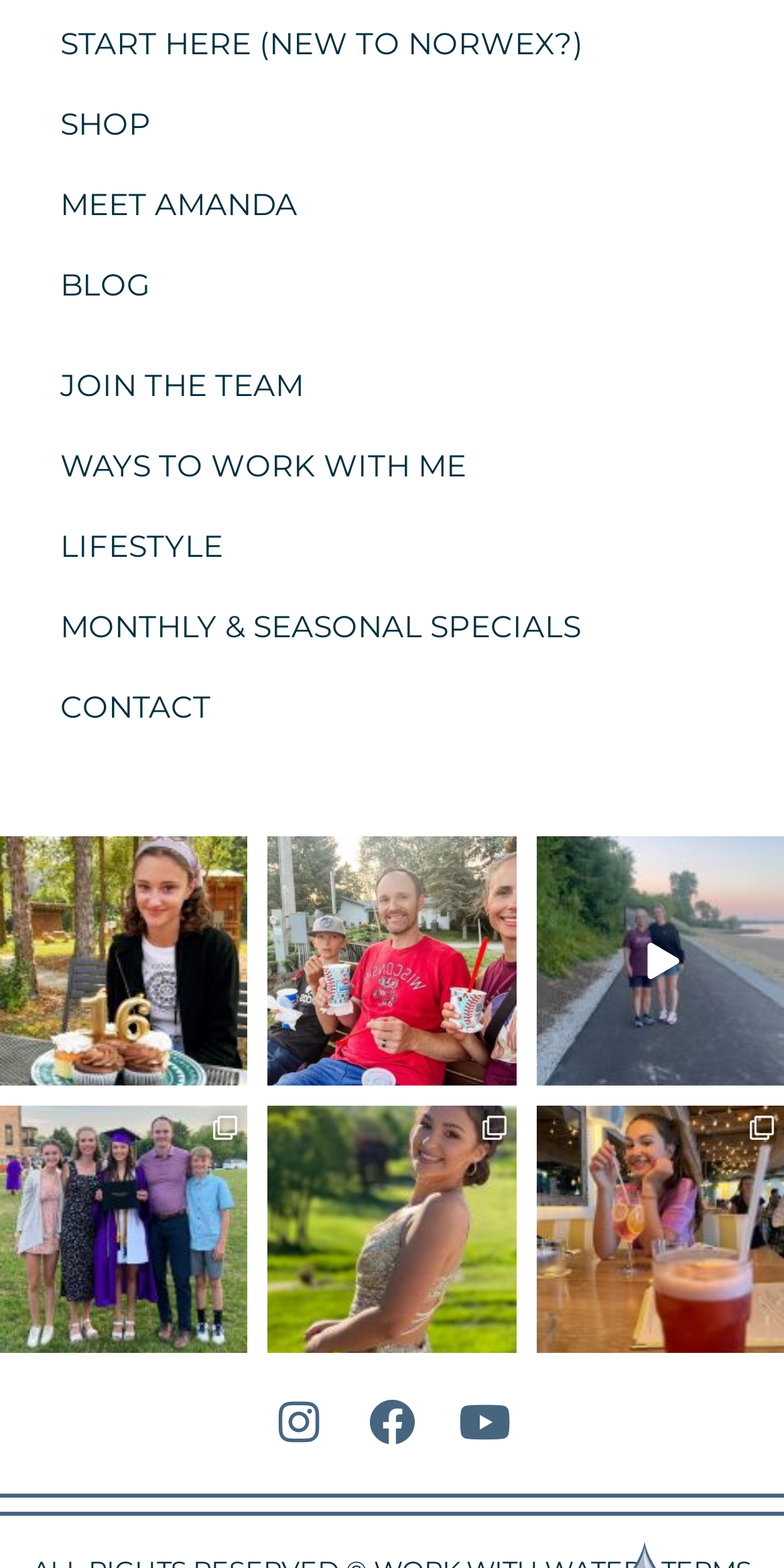Please indicate the bounding box coordinates for the clickable area to complete the following task: "Click on START HERE". The coordinates should be specified as four float numbers between 0 and 1, i.e., [left, top, right, bottom].

[0.026, 0.003, 0.974, 0.054]